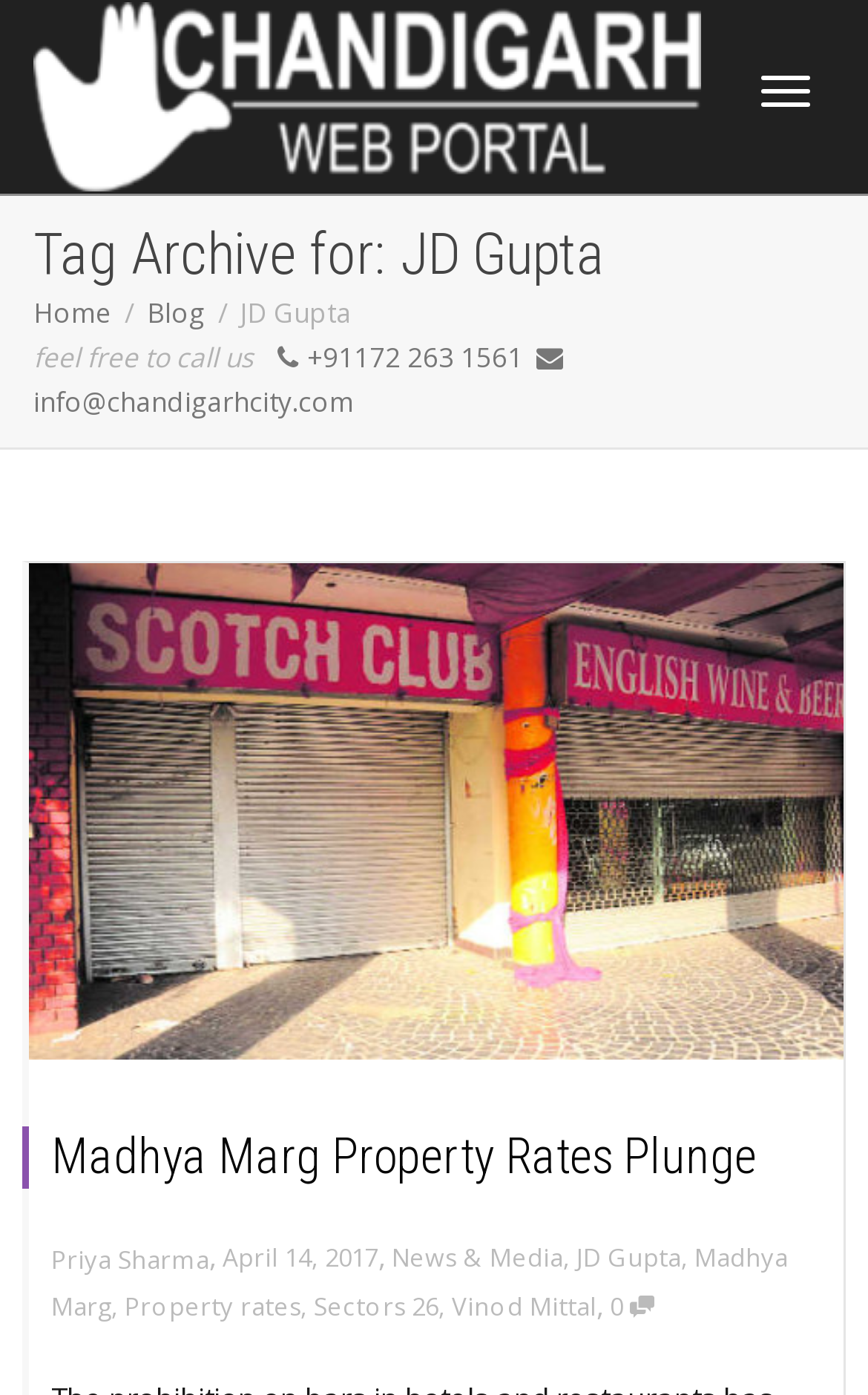Please locate the bounding box coordinates of the region I need to click to follow this instruction: "Contact via phone number".

[0.346, 0.243, 0.618, 0.27]